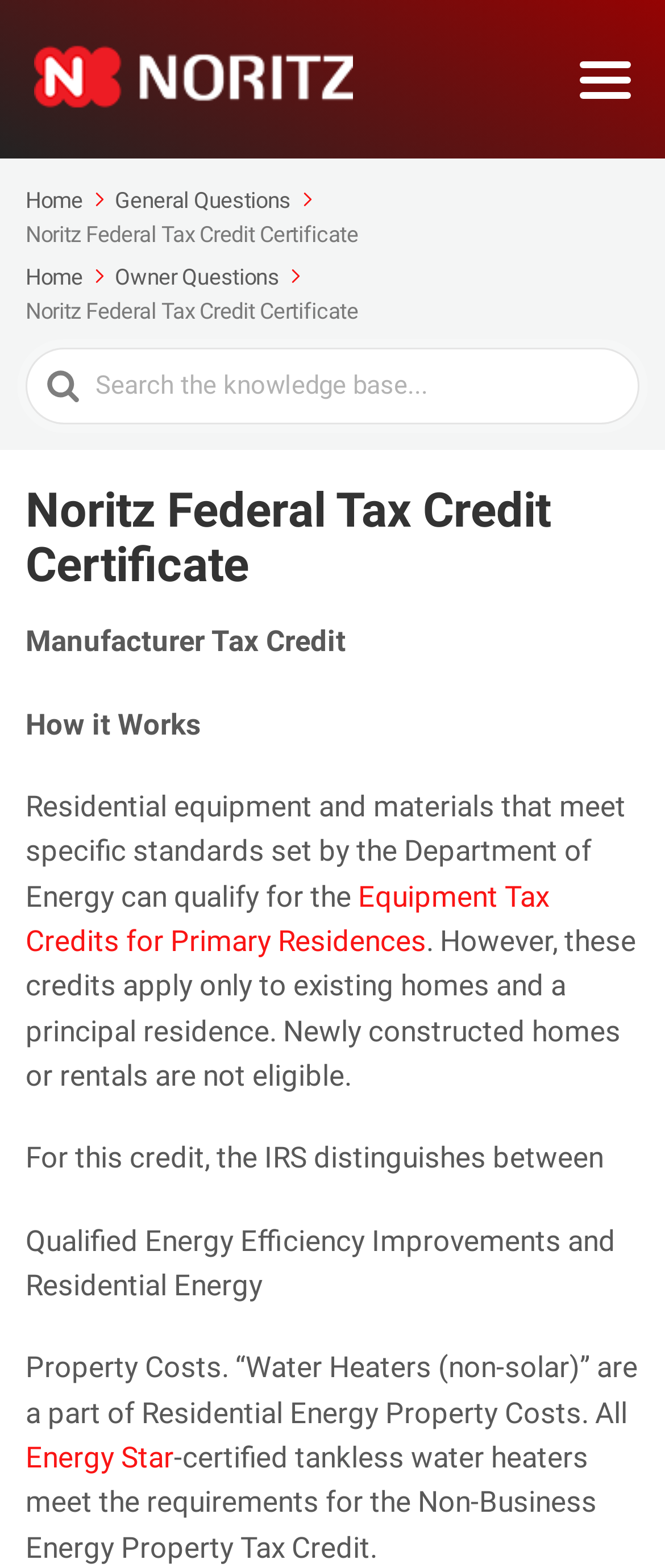What type of water heaters are eligible for the Non-Business Energy Property Tax Credit?
Observe the image and answer the question with a one-word or short phrase response.

Tankless water heaters